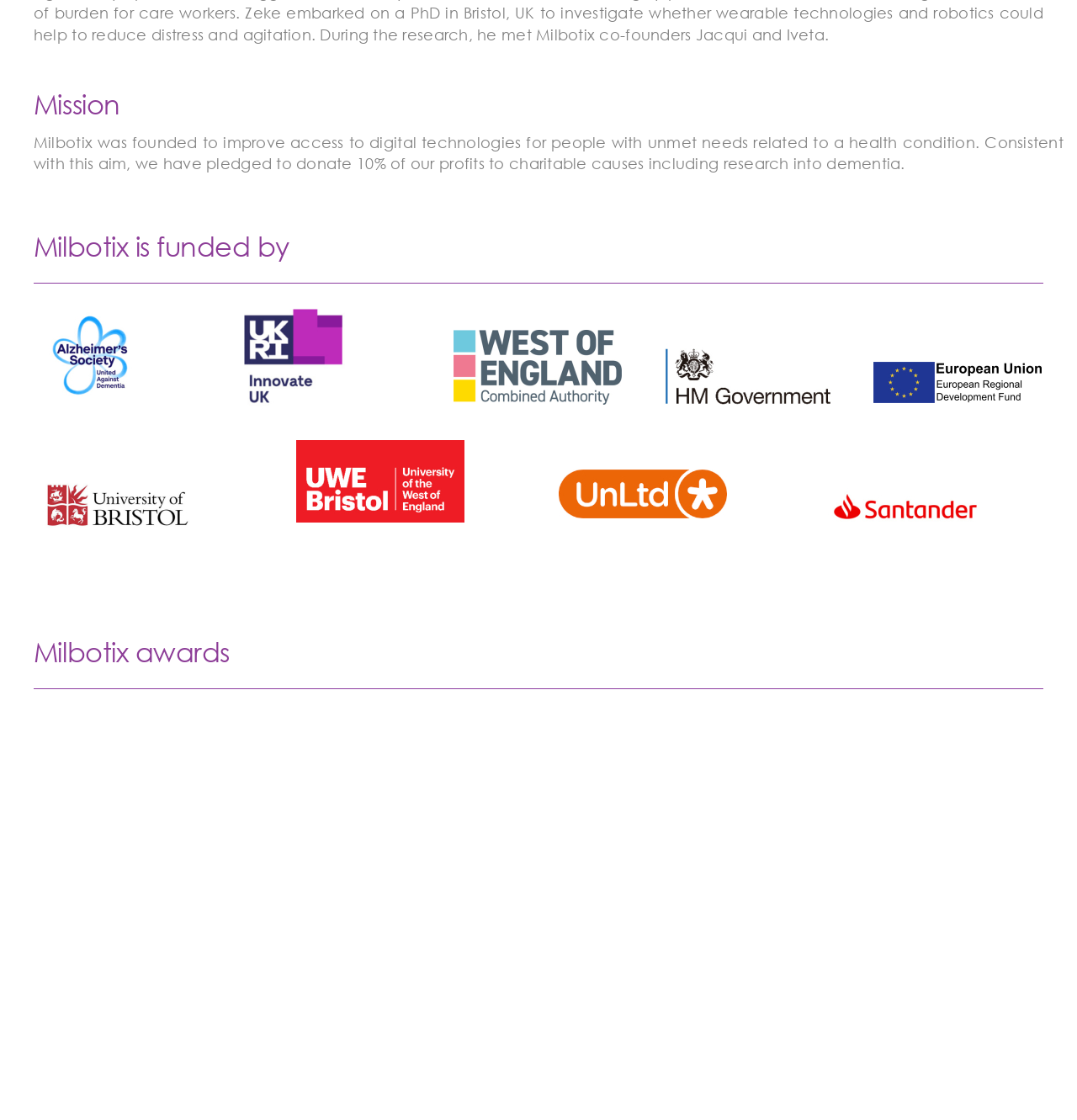Provide the bounding box coordinates of the HTML element this sentence describes: "aria-label="erdf"".

[0.811, 0.322, 0.967, 0.338]